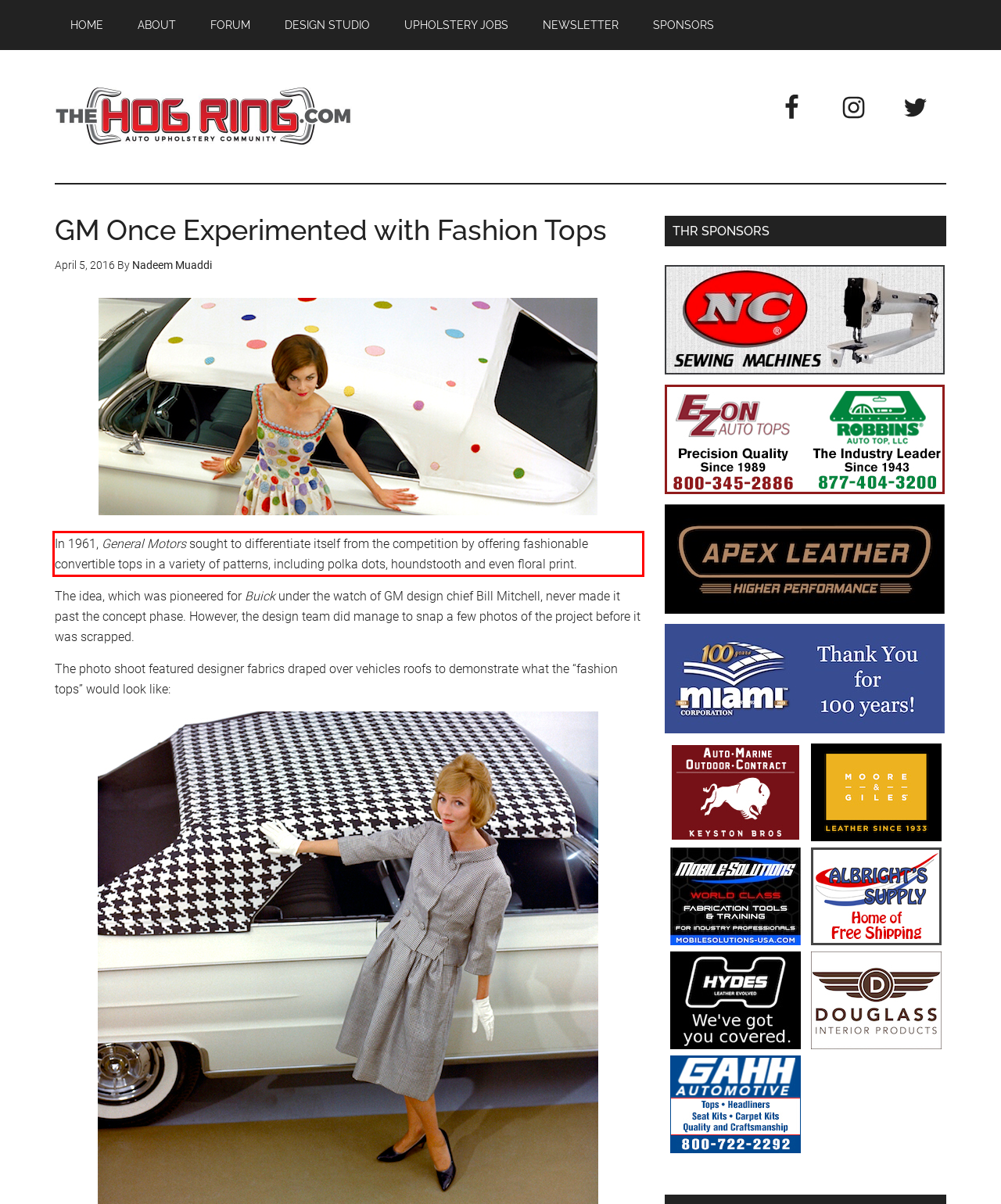Analyze the screenshot of the webpage that features a red bounding box and recognize the text content enclosed within this red bounding box.

In 1961, General Motors sought to differentiate itself from the competition by offering fashionable convertible tops in a variety of patterns, including polka dots, houndstooth and even floral print.